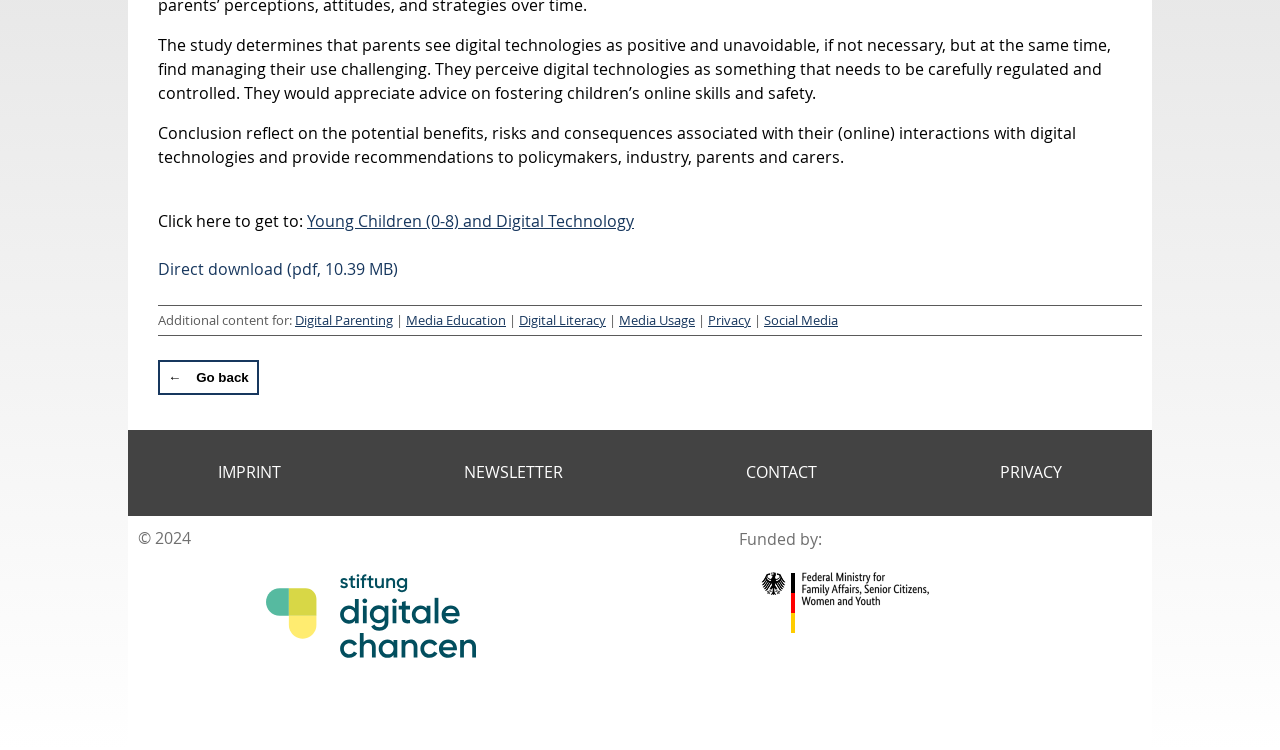Predict the bounding box coordinates of the UI element that matches this description: "NEWSLETTER". The coordinates should be in the format [left, top, right, bottom] with each value between 0 and 1.

[0.362, 0.615, 0.44, 0.644]